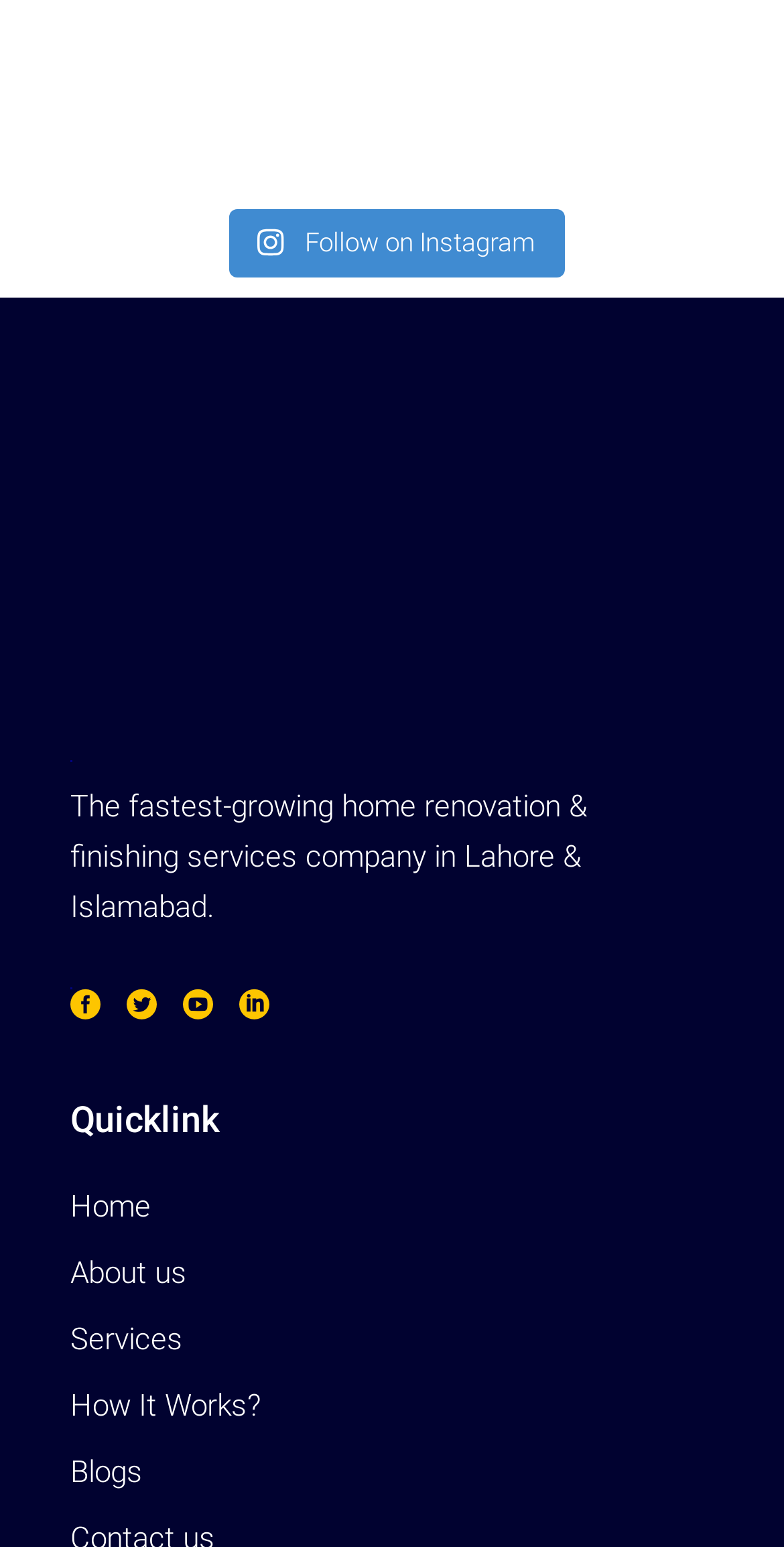Please find the bounding box coordinates in the format (top-left x, top-left y, bottom-right x, bottom-right y) for the given element description. Ensure the coordinates are floating point numbers between 0 and 1. Description: Blogs

[0.09, 0.94, 0.231, 0.963]